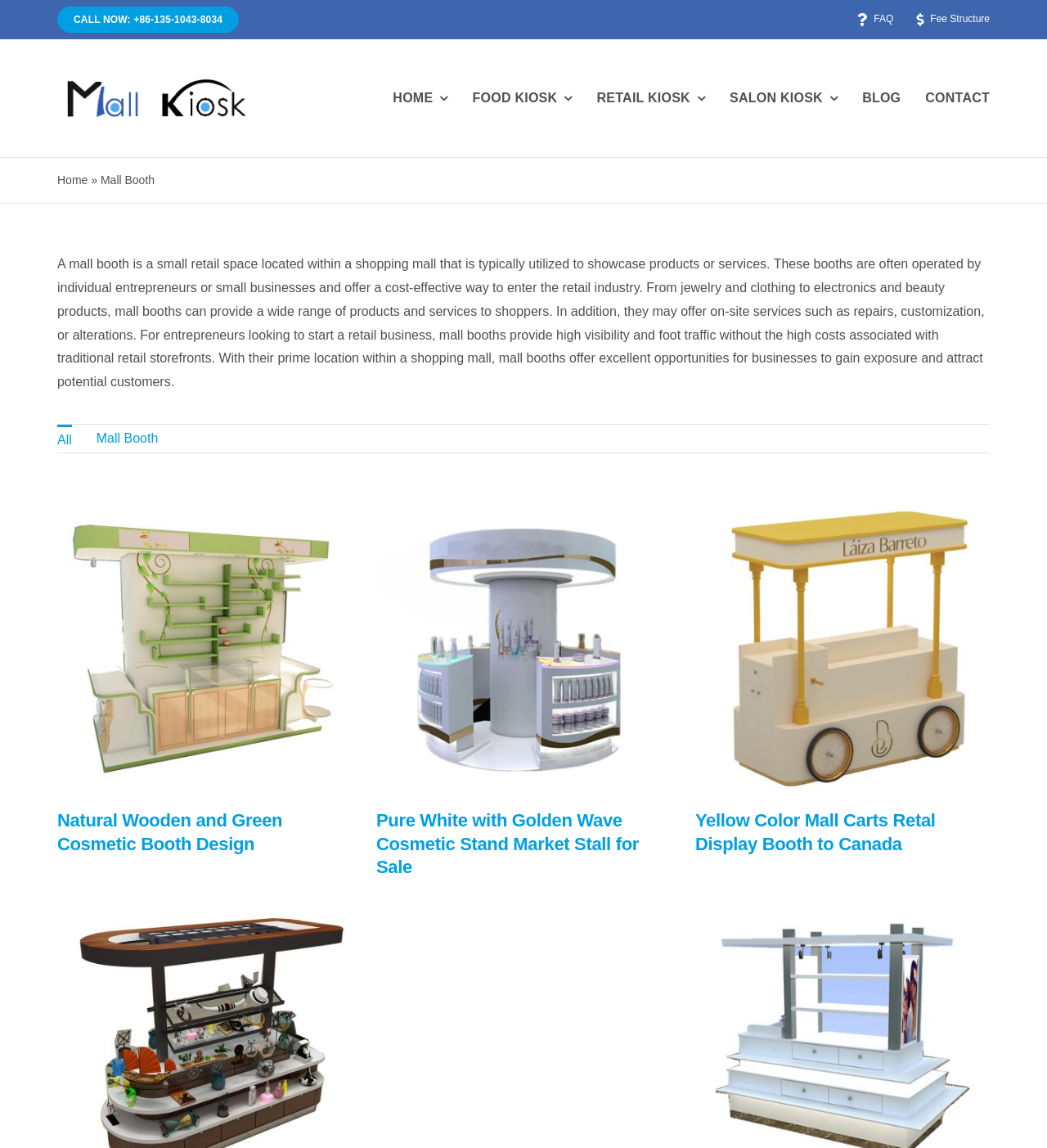Highlight the bounding box coordinates of the element you need to click to perform the following instruction: "Scroll to top."

[0.904, 0.887, 0.941, 0.912]